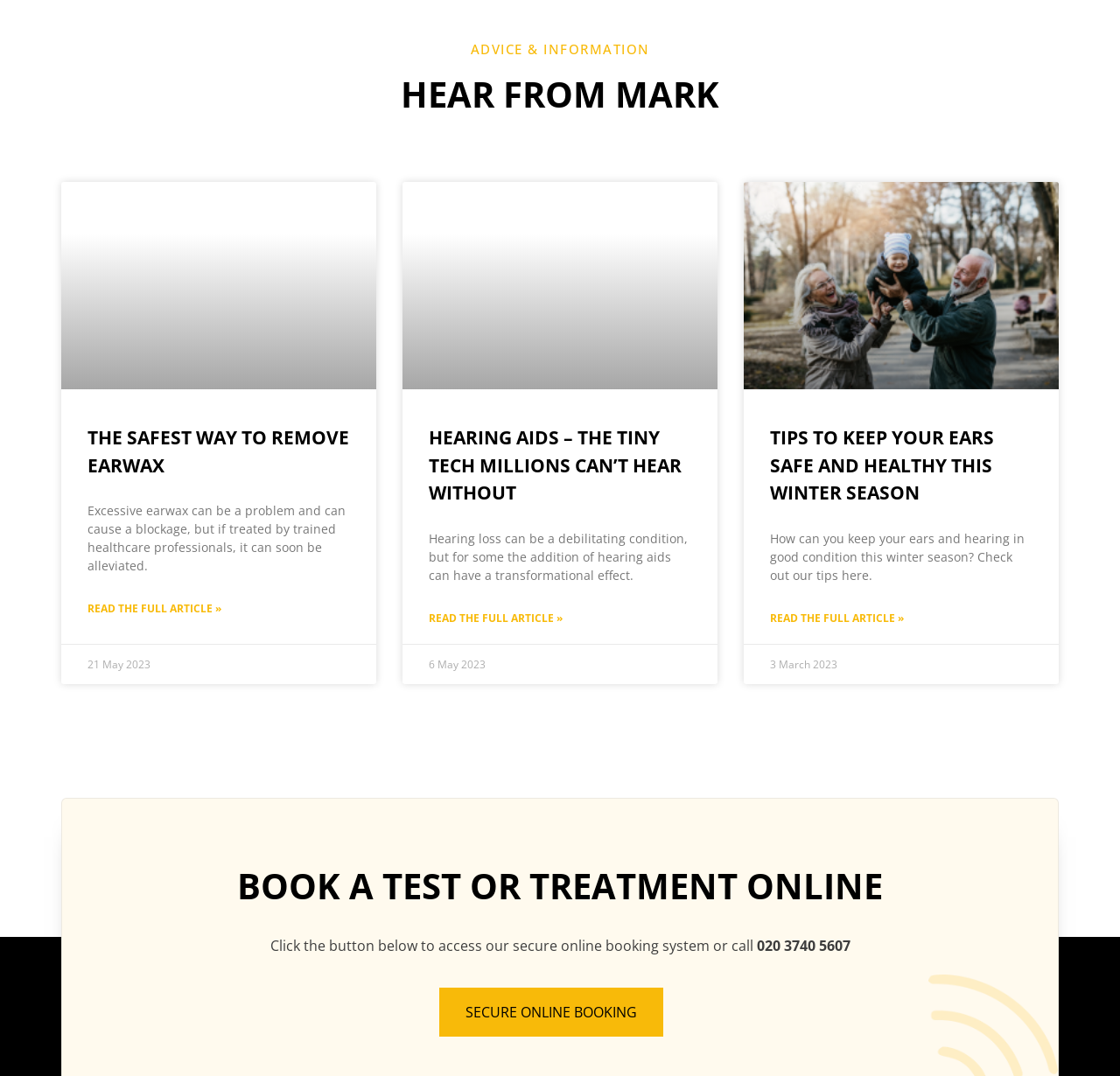What is the phone number to call for booking?
Using the image as a reference, give a one-word or short phrase answer.

020 3740 5607